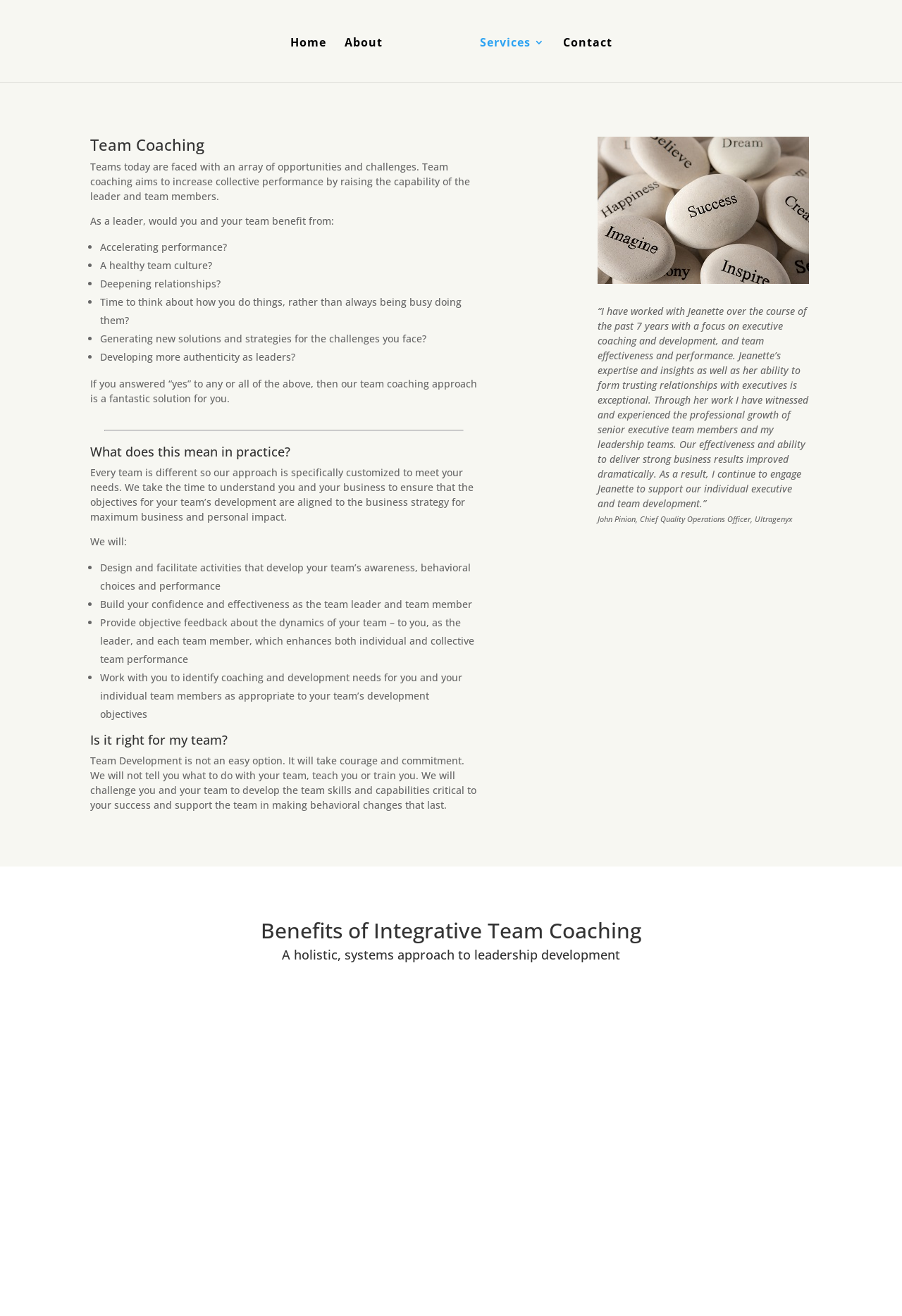Please give a short response to the question using one word or a phrase:
What is the focus of the team coaching service?

Leadership development